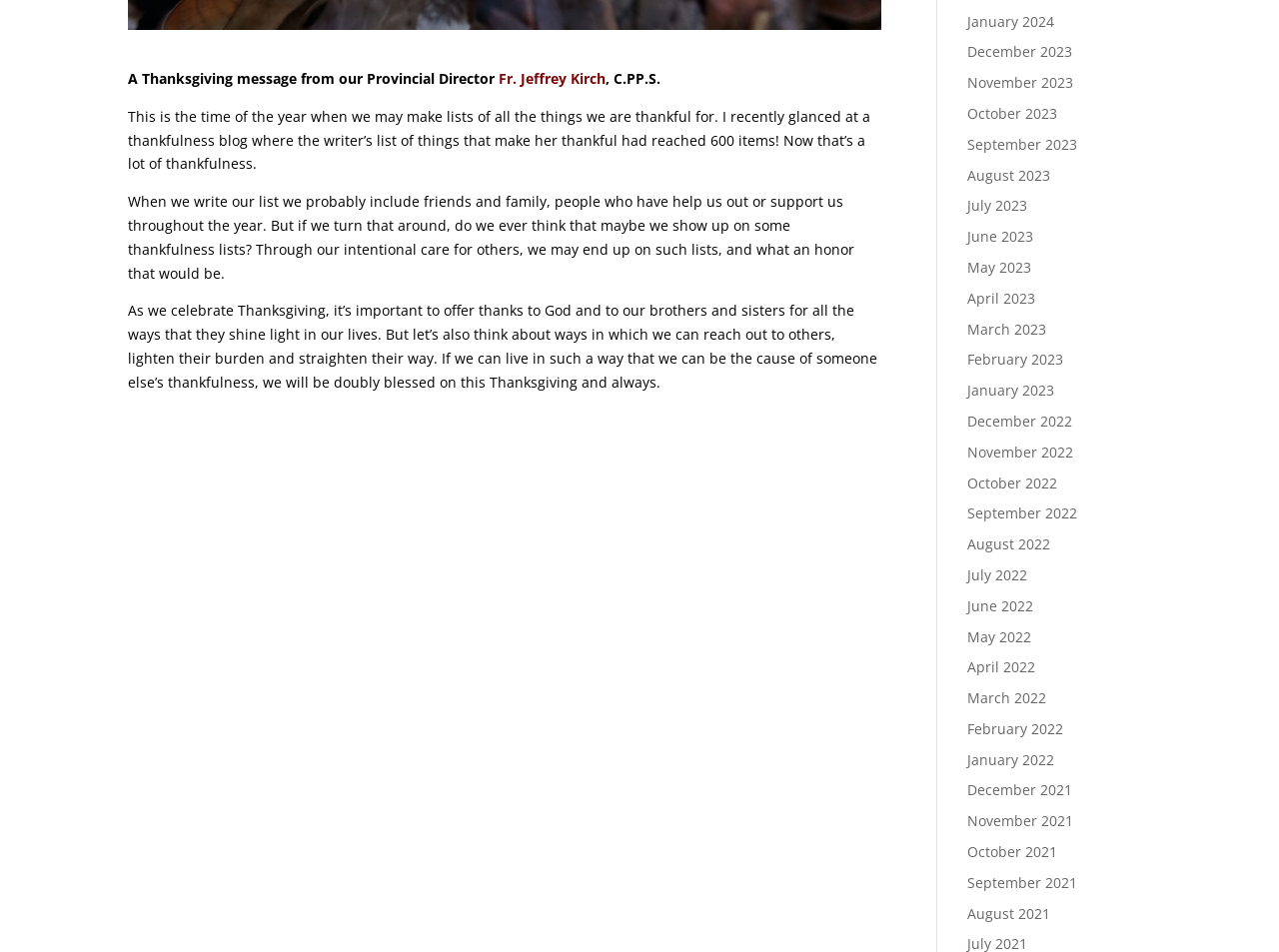Using the given element description, provide the bounding box coordinates (top-left x, top-left y, bottom-right x, bottom-right y) for the corresponding UI element in the screenshot: November 2021

[0.756, 0.852, 0.839, 0.872]